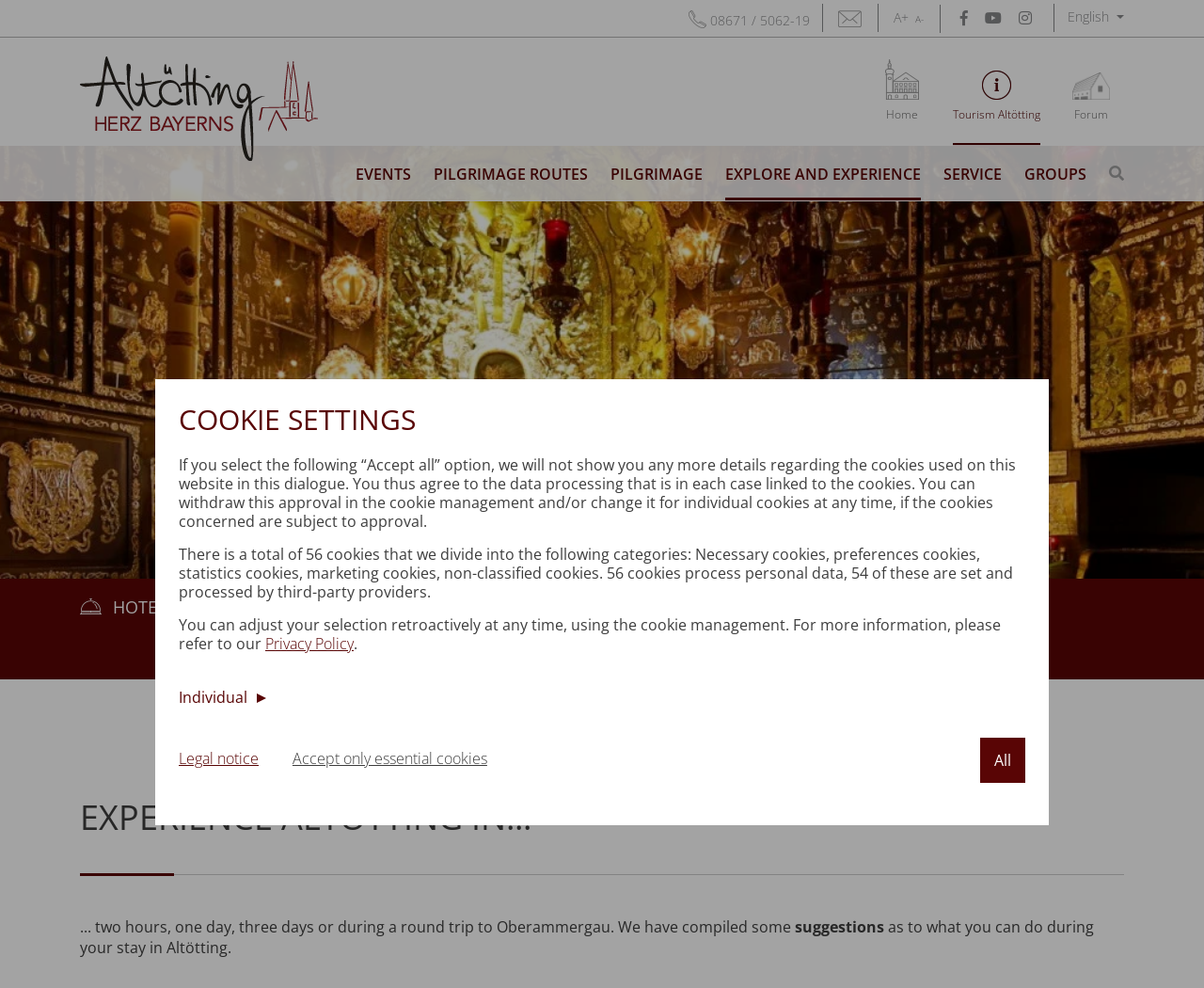Please look at the image and answer the question with a detailed explanation: What is the name of the pilgrimage town?

Based on the webpage content, specifically the link 'Tourism Altötting' and the heading 'EXPERIENCE ALTÖTTING IN...', it can be inferred that the pilgrimage town being referred to is Altötting.